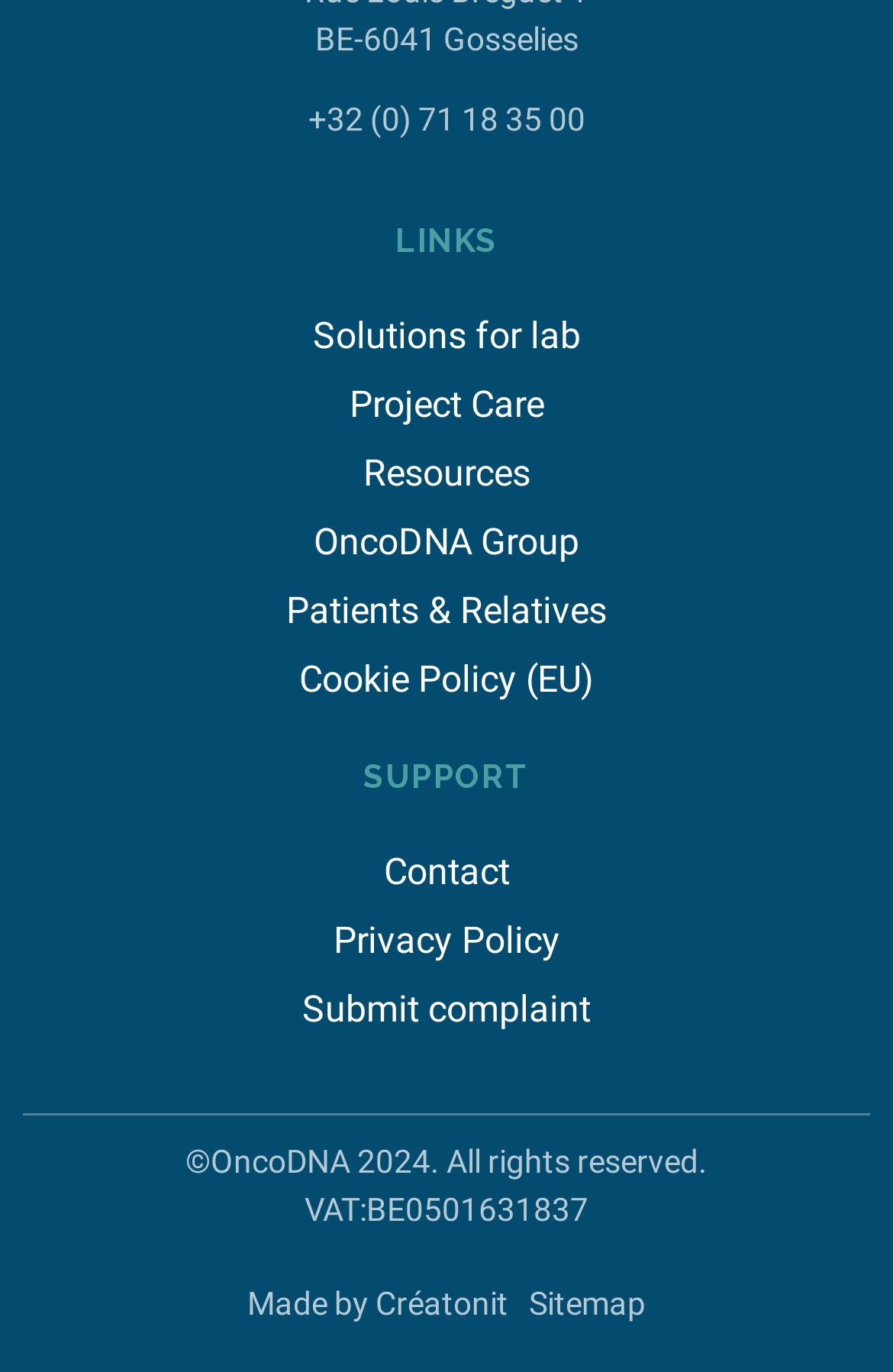Please specify the bounding box coordinates of the element that should be clicked to execute the given instruction: 'Check the sitemap'. Ensure the coordinates are four float numbers between 0 and 1, expressed as [left, top, right, bottom].

[0.592, 0.936, 0.723, 0.963]